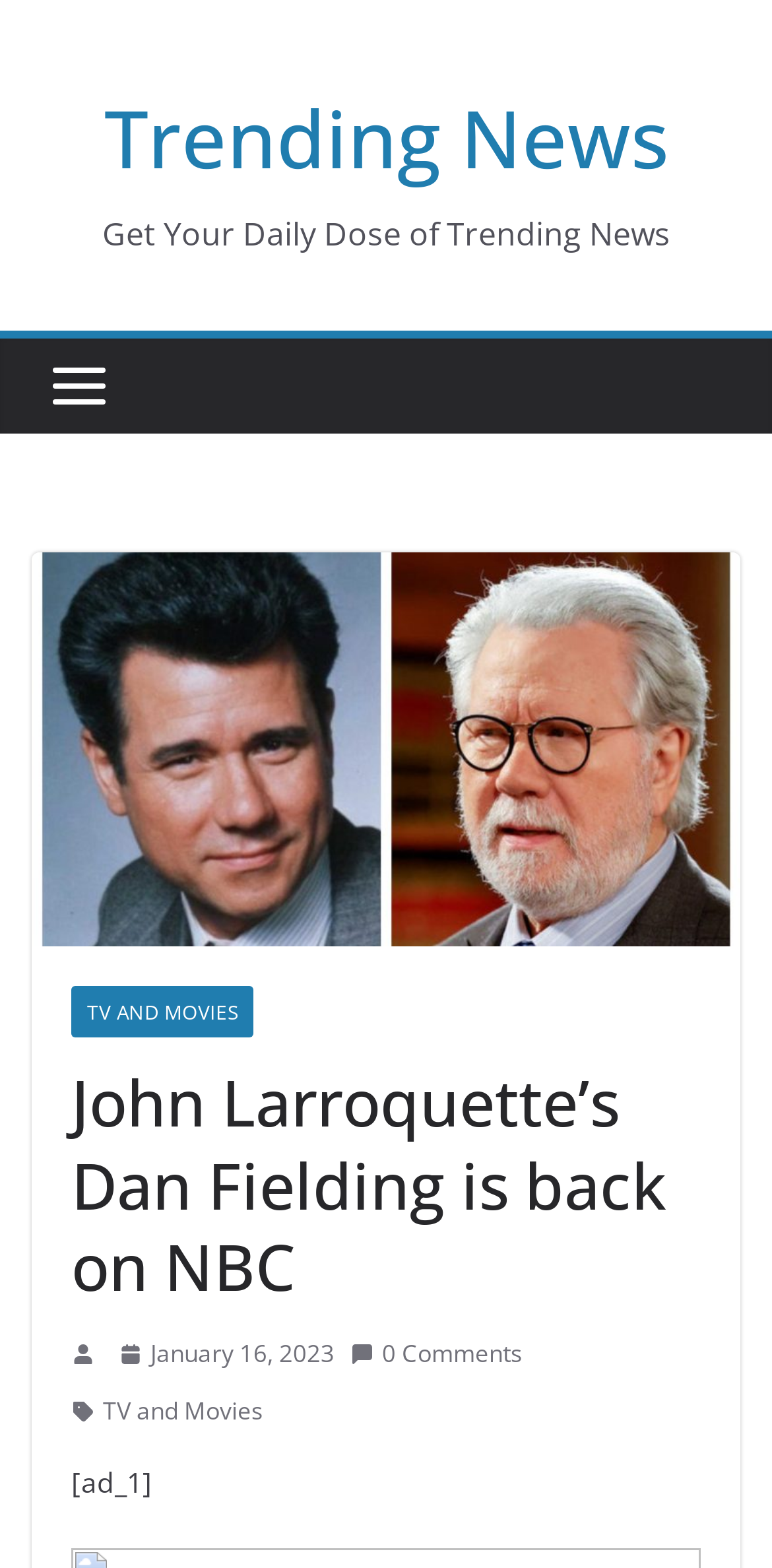Identify and extract the heading text of the webpage.

John Larroquette’s Dan Fielding is back on NBC